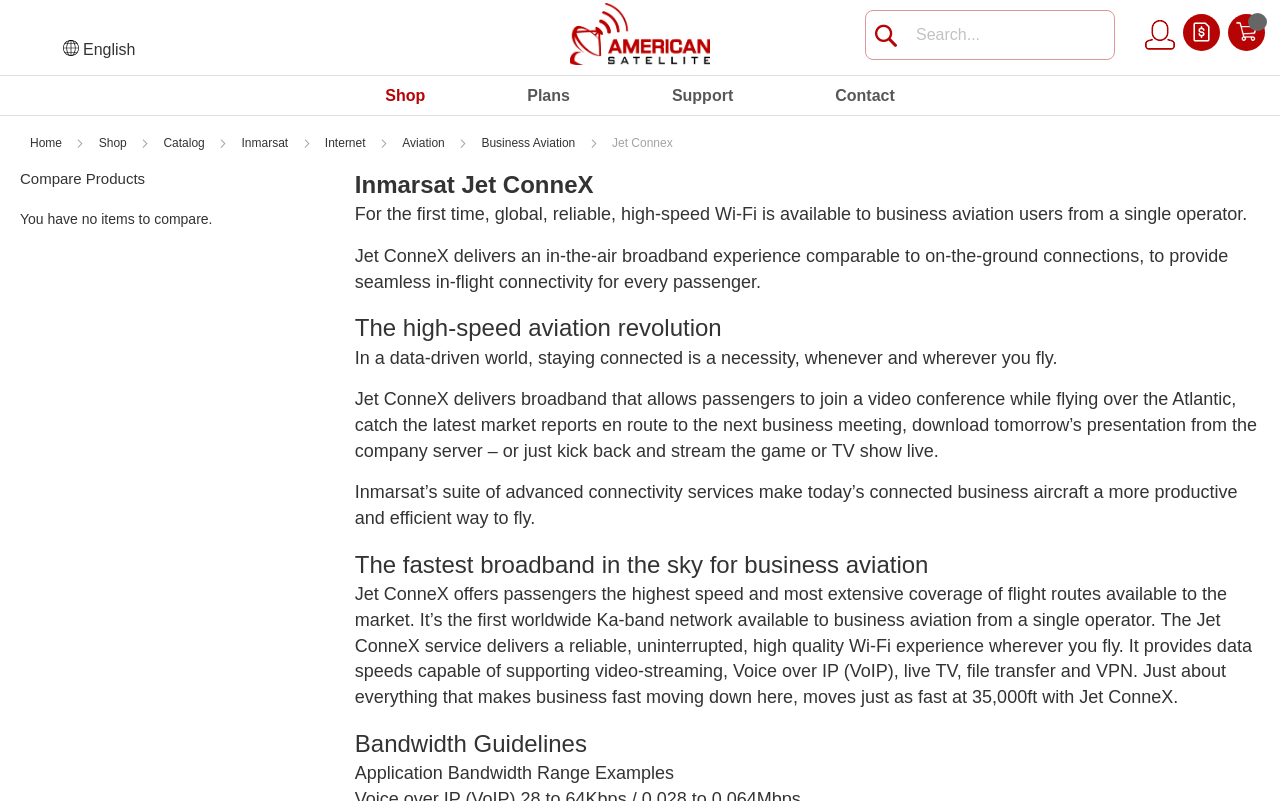Please determine the bounding box coordinates of the element's region to click for the following instruction: "Go to the home page".

[0.023, 0.17, 0.048, 0.187]